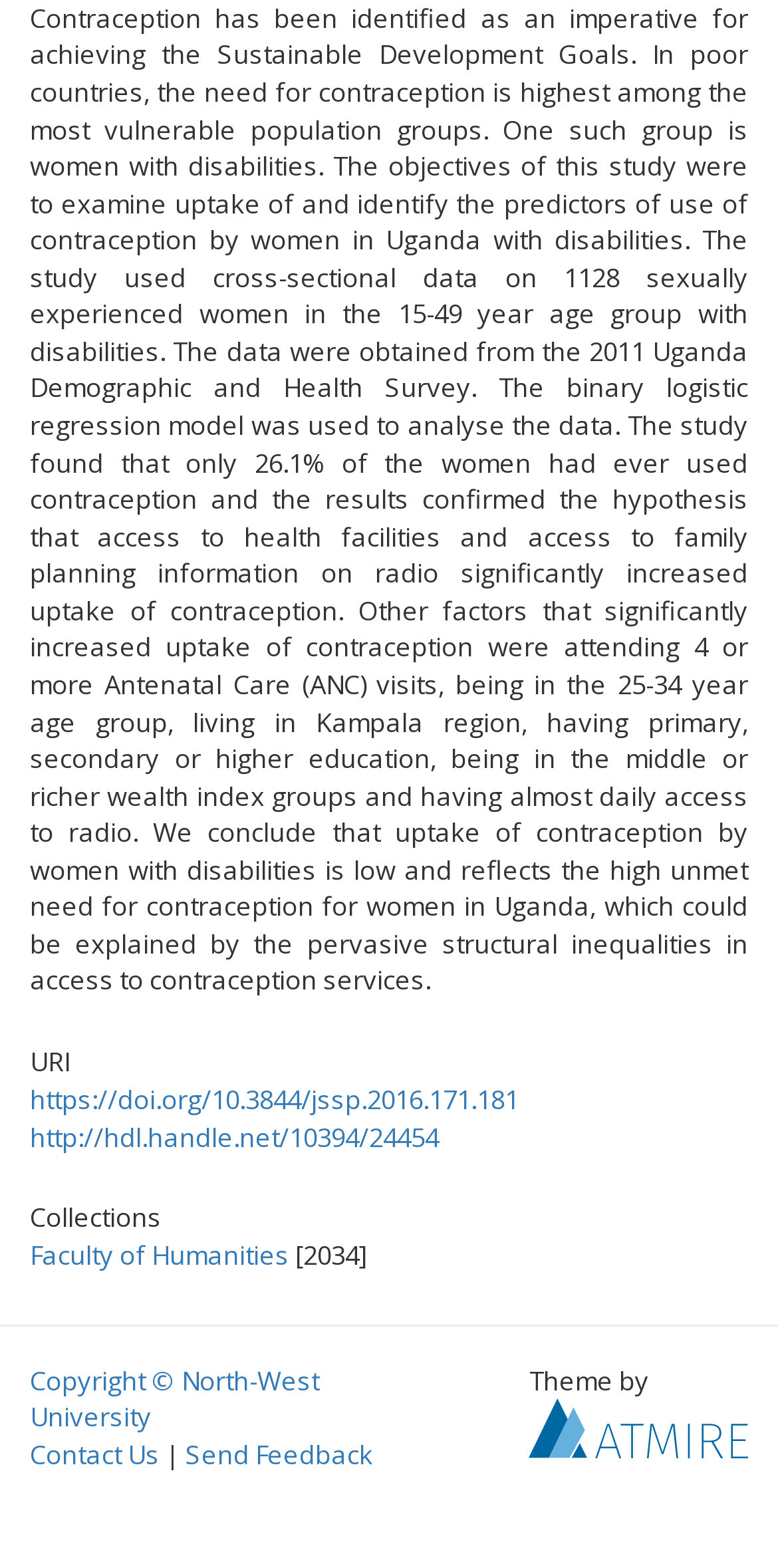How many links are there in the 'Collections' section?
From the image, respond using a single word or phrase.

1